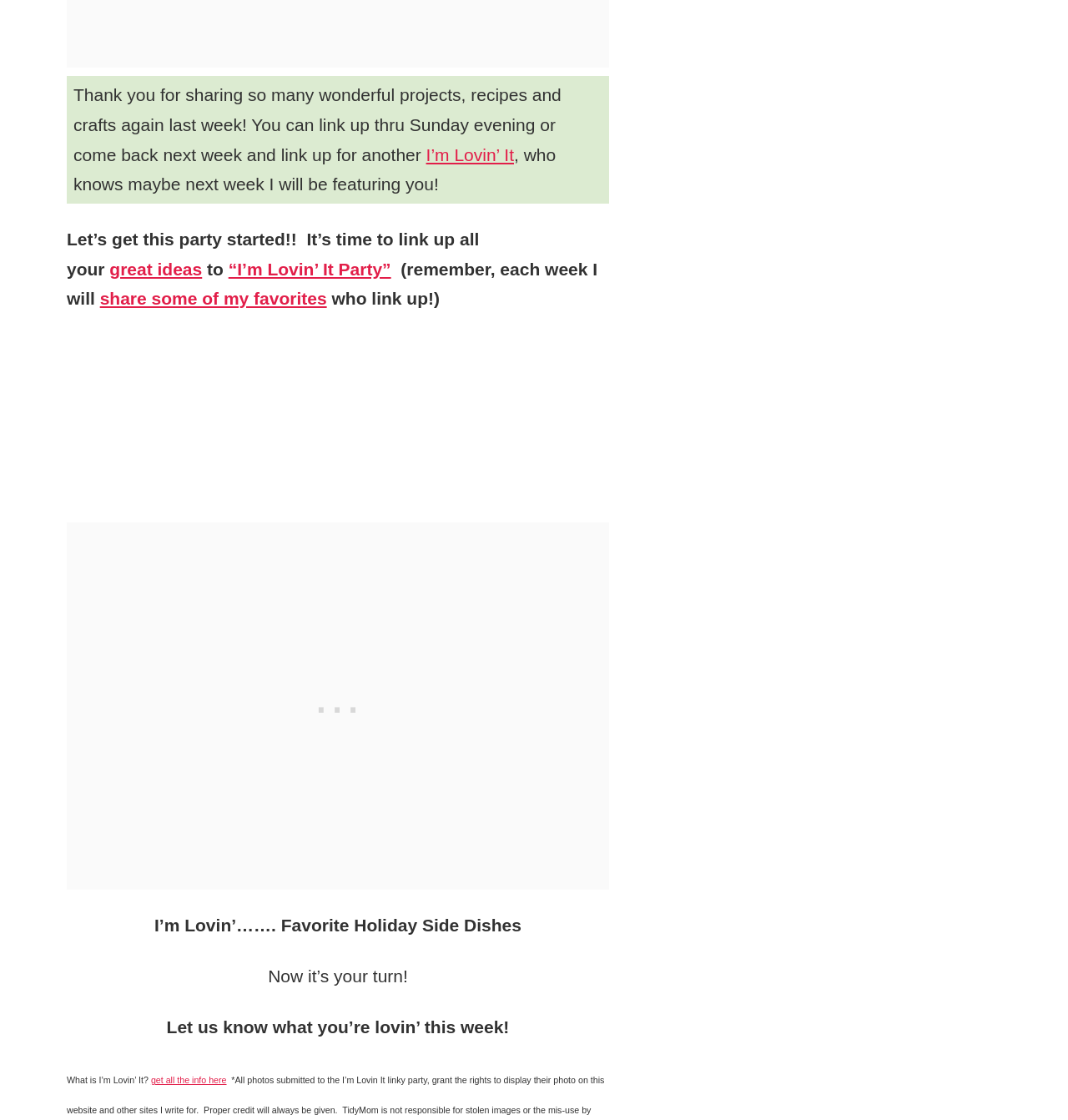Examine the screenshot and answer the question in as much detail as possible: What is the call to action on the webpage?

The call to action is to link up, as mentioned in the text 'It’s time to link up all your great ideas to “I’m Lovin’ It Party”' and 'Let us know what you’re lovin’ this week!', which encourages users to share their content.